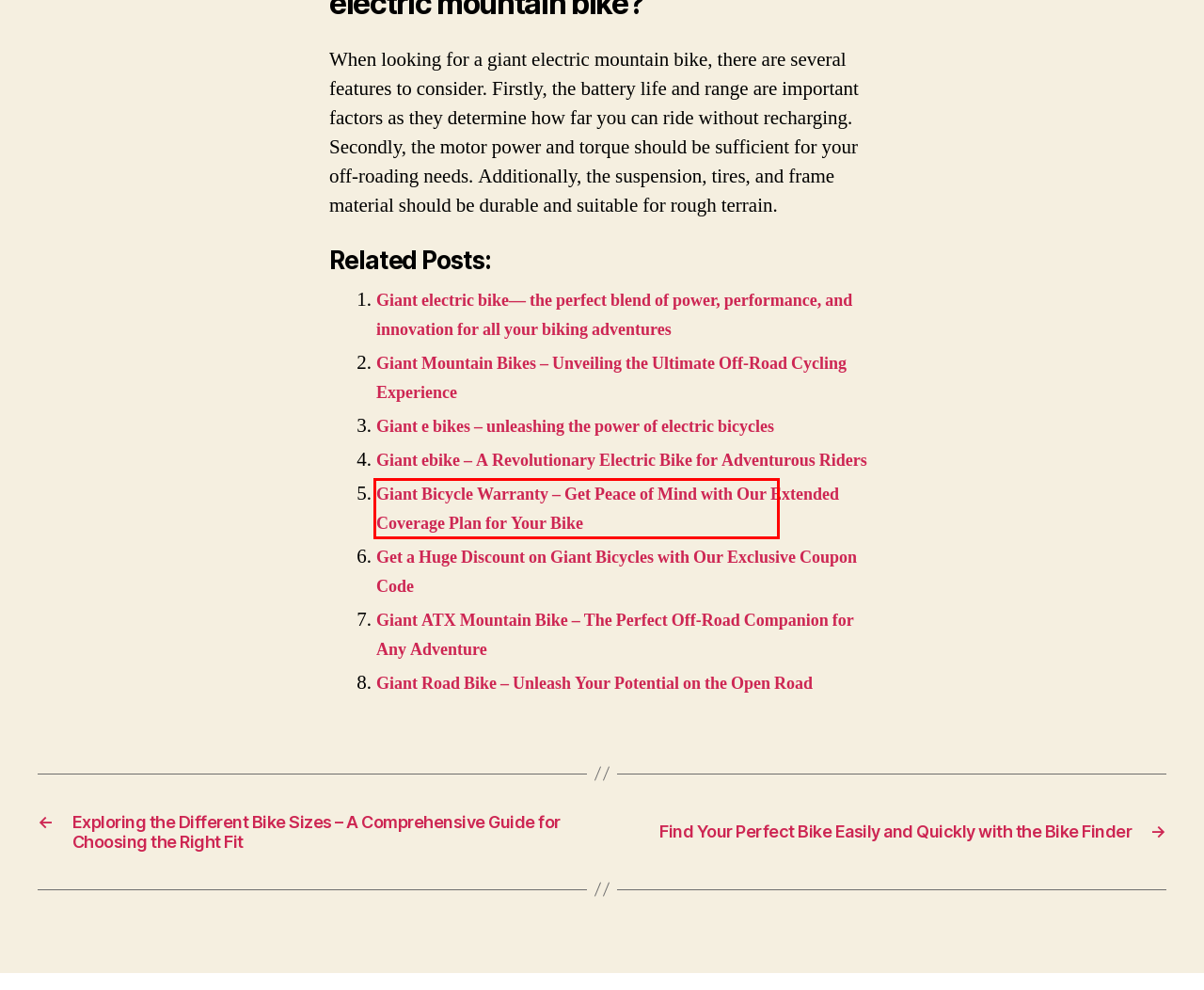Please examine the screenshot provided, which contains a red bounding box around a UI element. Select the webpage description that most accurately describes the new page displayed after clicking the highlighted element. Here are the candidates:
A. Understanding Bike Sizes: A Comprehensive Guide
B. Giant Road Bike: Explore the Best Models for All Riding Styles
C. Giant Mountain Bikes - The Ultimate Guide for Adventure Seekers
D. Giant Electric Bike - The Ultimate Guide for E-Bike Enthusiasts
E. Giant eBike - The Future of Electric Bicycles
F. Bike Finder - Find the Perfect Bike for You
G. Giant e bikes - The Best Electric Bikes for All Terrain
H. Giant Bicycle Coupon Code: Get Exclusive Discounts on Giant Bicycles

E